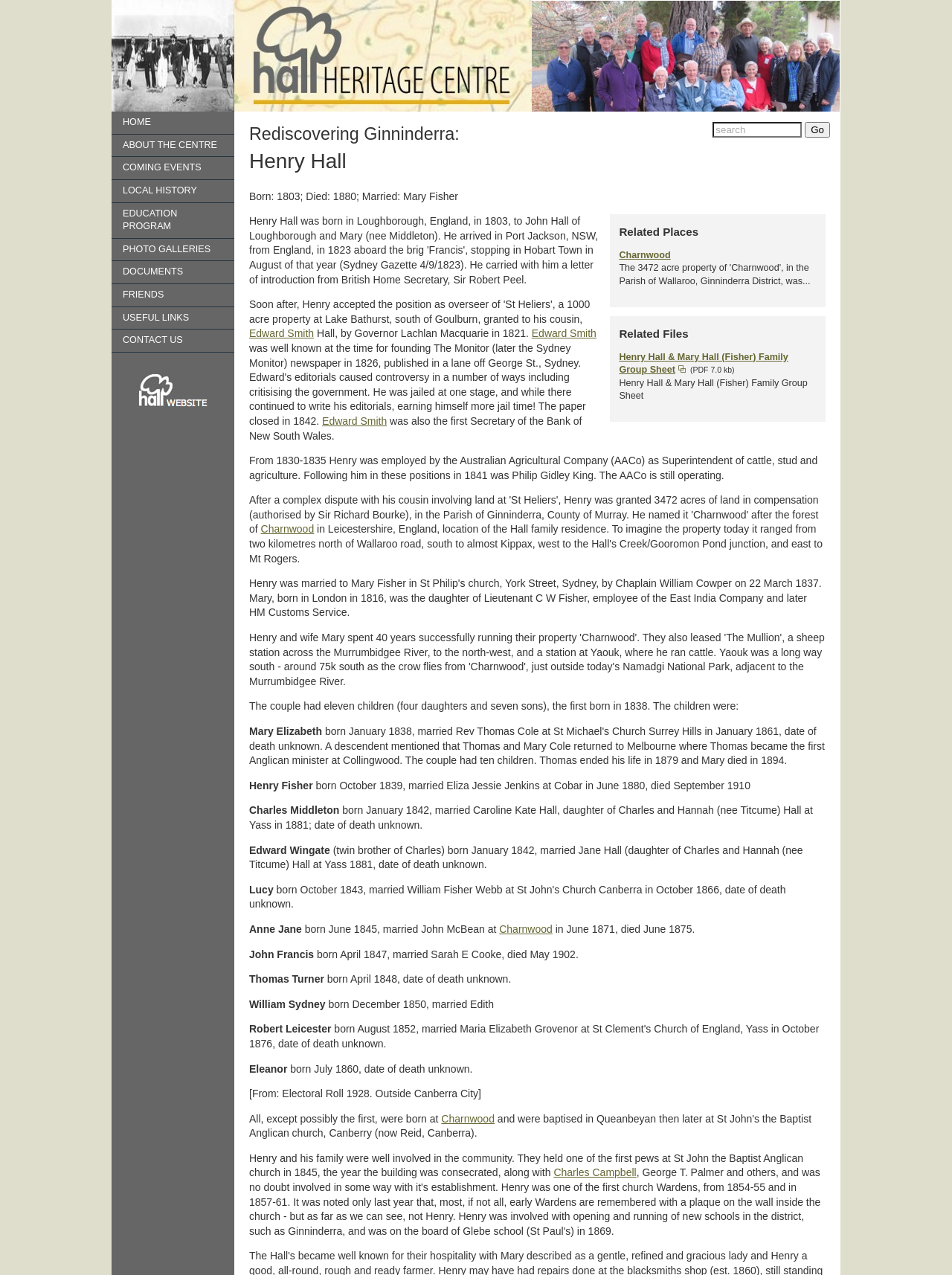Extract the bounding box coordinates for the UI element described by the text: "alt="Hall Heritage Centre"". The coordinates should be in the form of [left, top, right, bottom] with values between 0 and 1.

[0.246, 0.08, 0.559, 0.089]